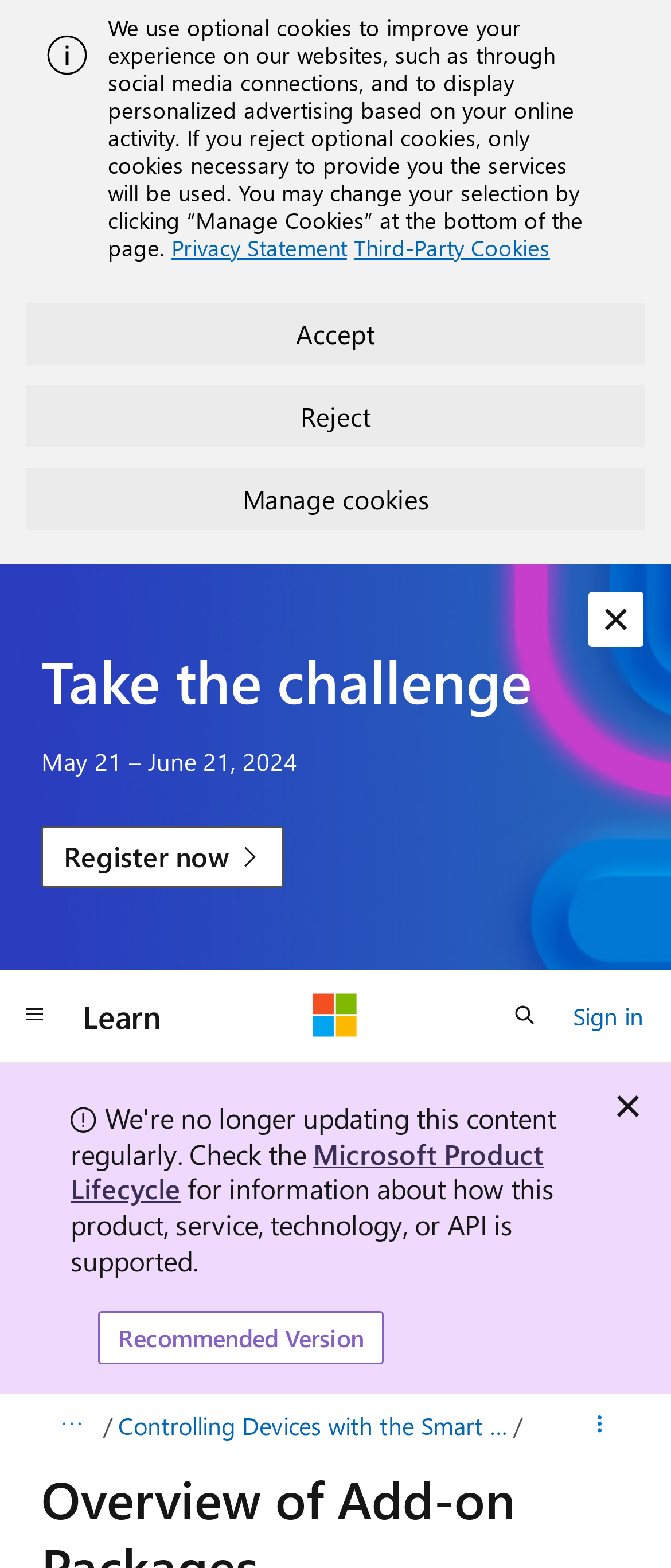Please identify the bounding box coordinates of the element's region that I should click in order to complete the following instruction: "Learn more about Microsoft Product Lifecycle". The bounding box coordinates consist of four float numbers between 0 and 1, i.e., [left, top, right, bottom].

[0.105, 0.724, 0.81, 0.77]